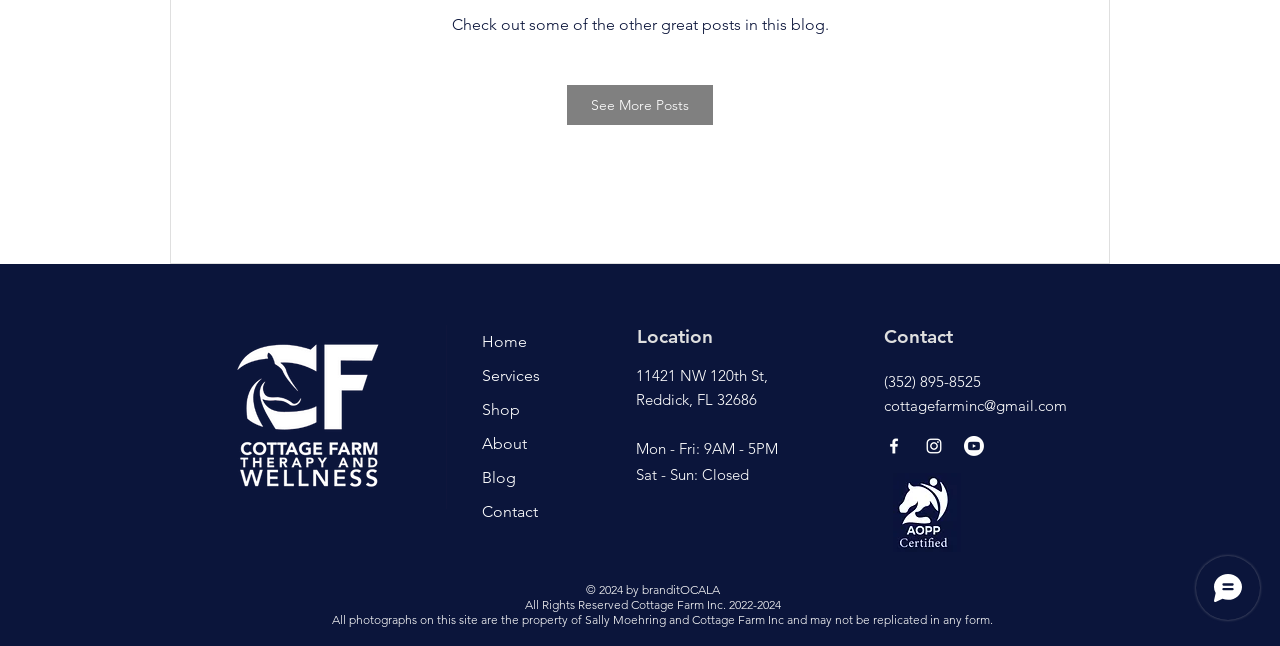Locate the bounding box coordinates for the element described below: "See More Posts". The coordinates must be four float values between 0 and 1, formatted as [left, top, right, bottom].

[0.443, 0.132, 0.557, 0.193]